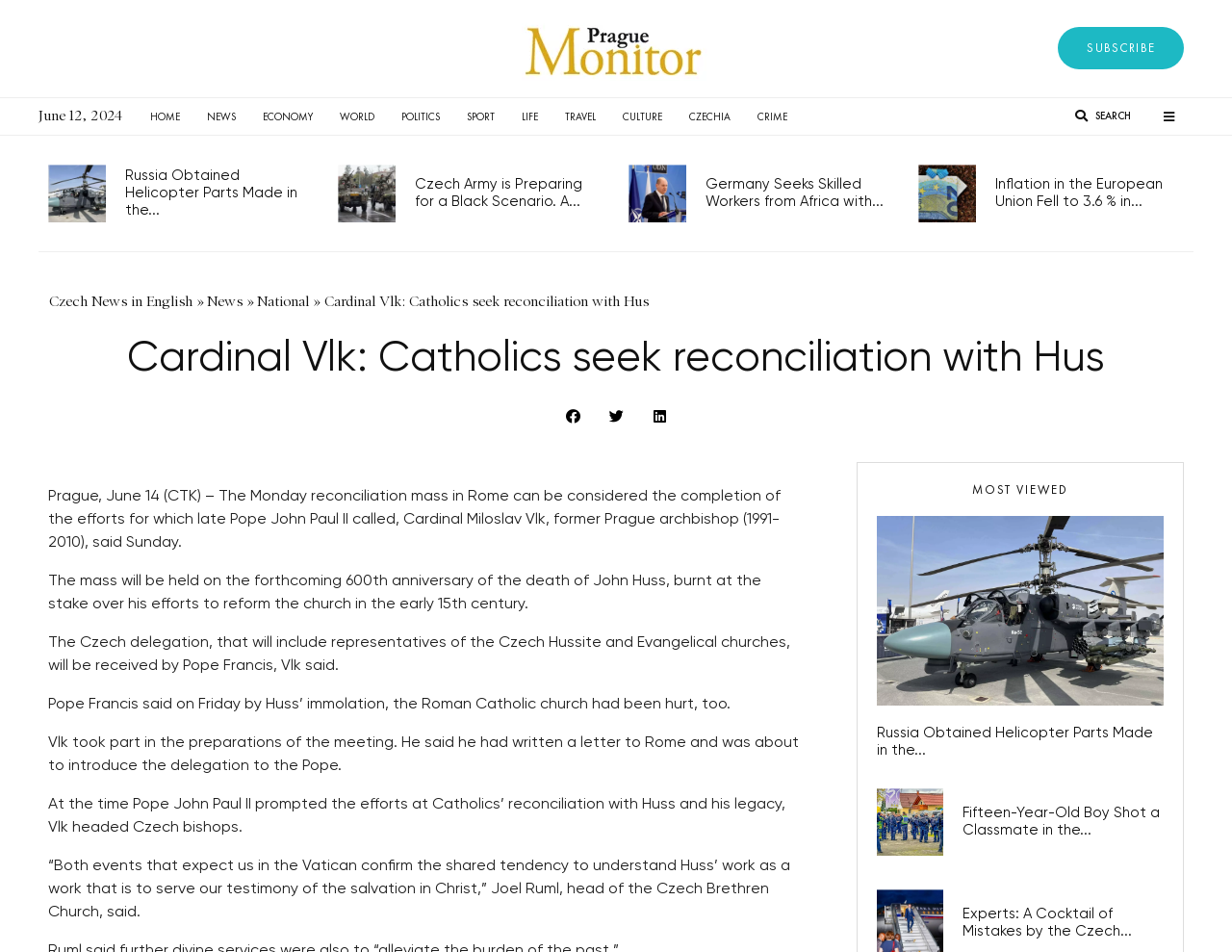Please mark the bounding box coordinates of the area that should be clicked to carry out the instruction: "Search for something".

[0.889, 0.115, 0.918, 0.129]